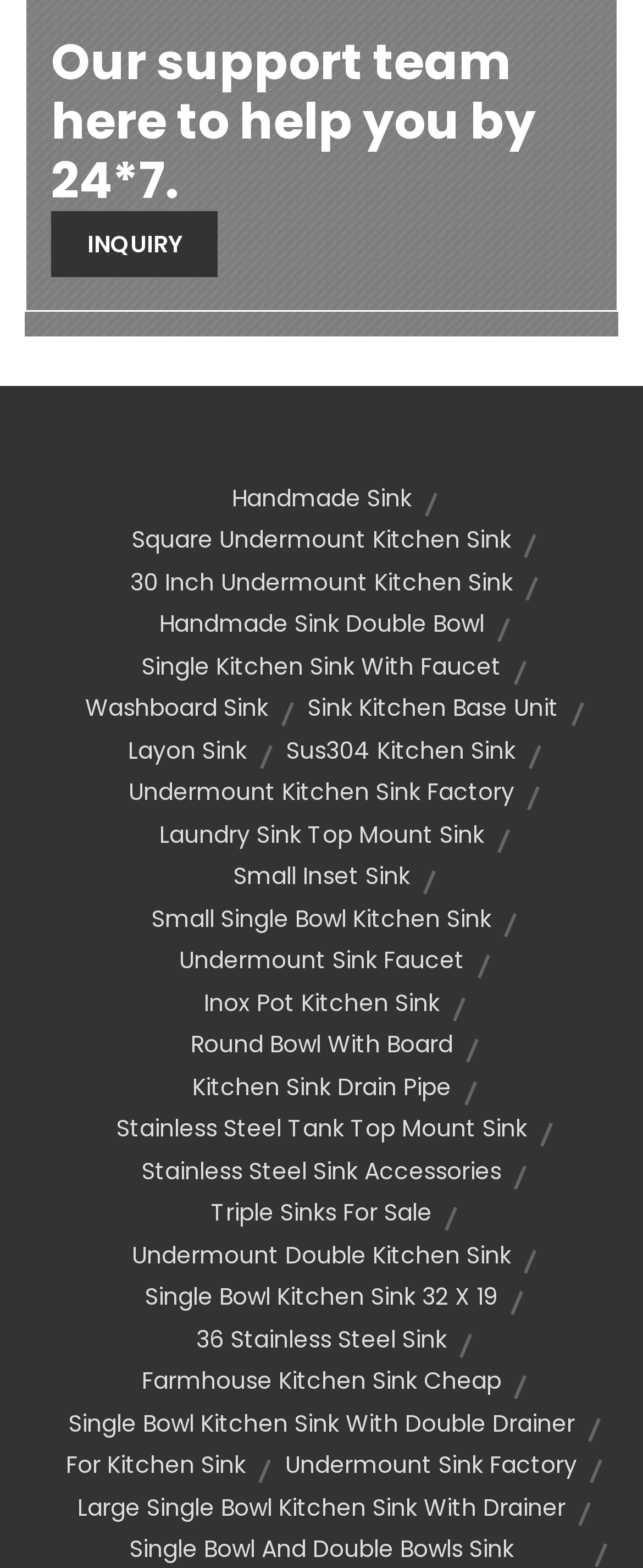Locate the bounding box coordinates of the area you need to click to fulfill this instruction: 'Get information about 30 Inch Undermount Kitchen Sink'. The coordinates must be in the form of four float numbers ranging from 0 to 1: [left, top, right, bottom].

[0.203, 0.361, 0.797, 0.382]